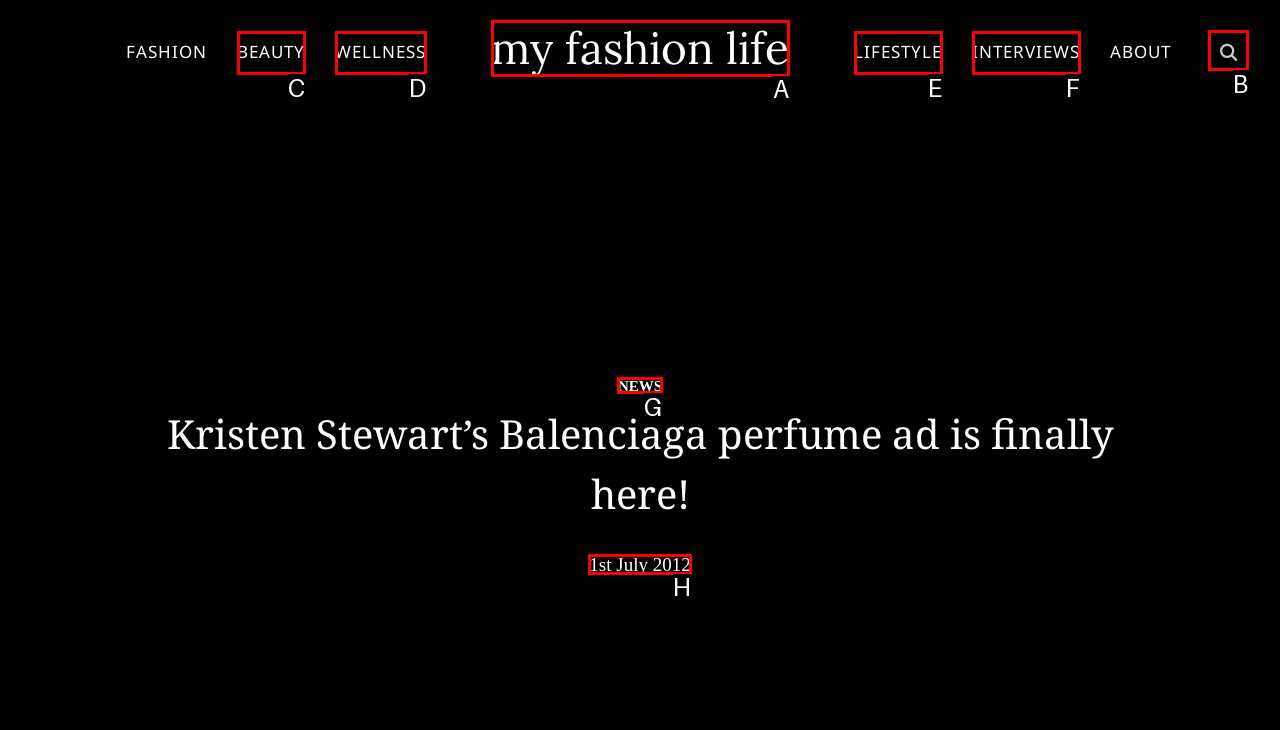Pick the HTML element that should be clicked to execute the task: Check the date
Respond with the letter corresponding to the correct choice.

H